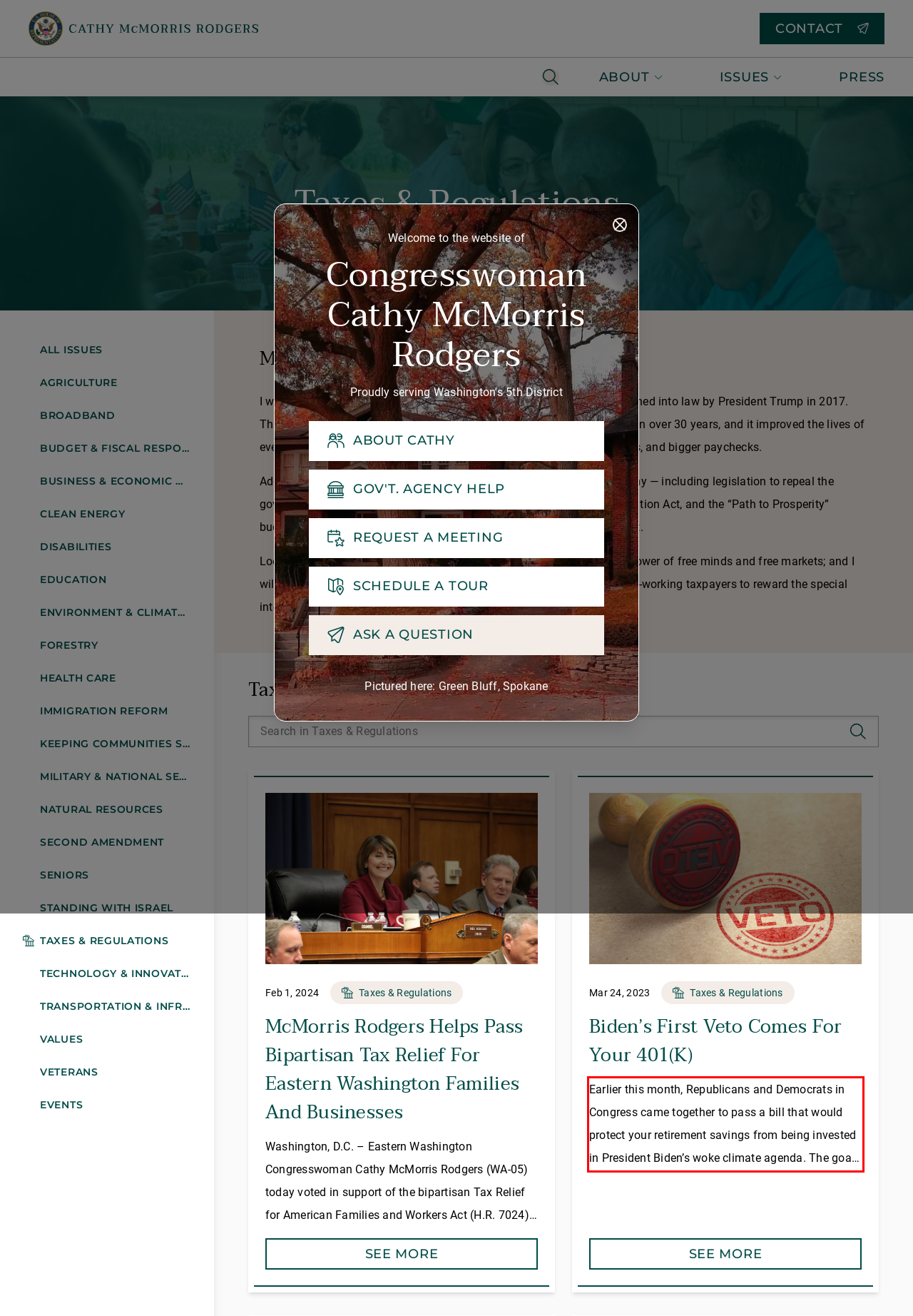Locate the red bounding box in the provided webpage screenshot and use OCR to determine the text content inside it.

Earlier this month, Republicans and Democrats in Congress came together to pass a bill that would protect your retirement savings from being invested in President Biden’s woke climate agenda. The goal was simple: prevent your retirement savings from becoming a political football. The president didn’t see it that way. He vetoed this legislation the moment […]